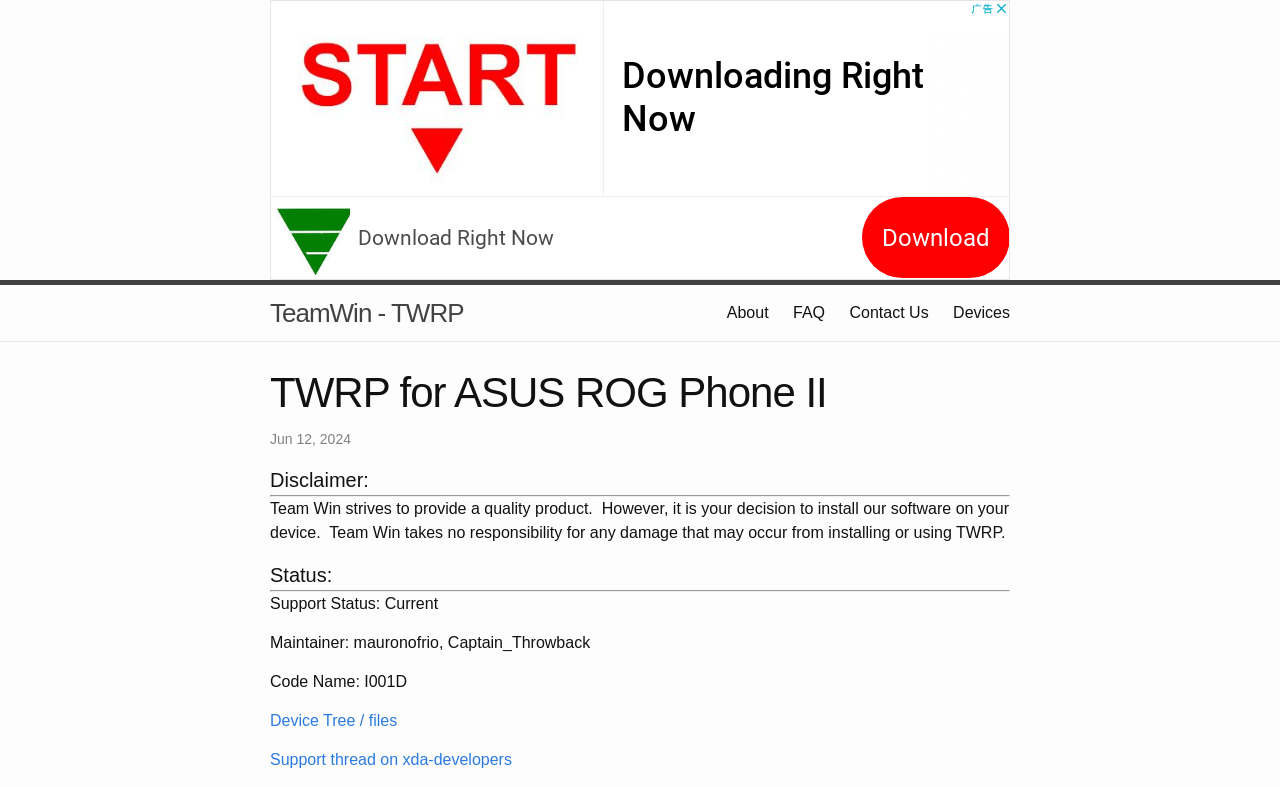What is the main heading of this webpage? Please extract and provide it.

TWRP for ASUS ROG Phone II